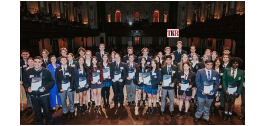Carefully examine the image and provide an in-depth answer to the question: What is the atmosphere of the event?

The atmosphere of the event conveys a sense of accomplishment and pride, as seen in the students' smiles and the elegant backdrop, suggesting a feeling of achievement and satisfaction among the participants.